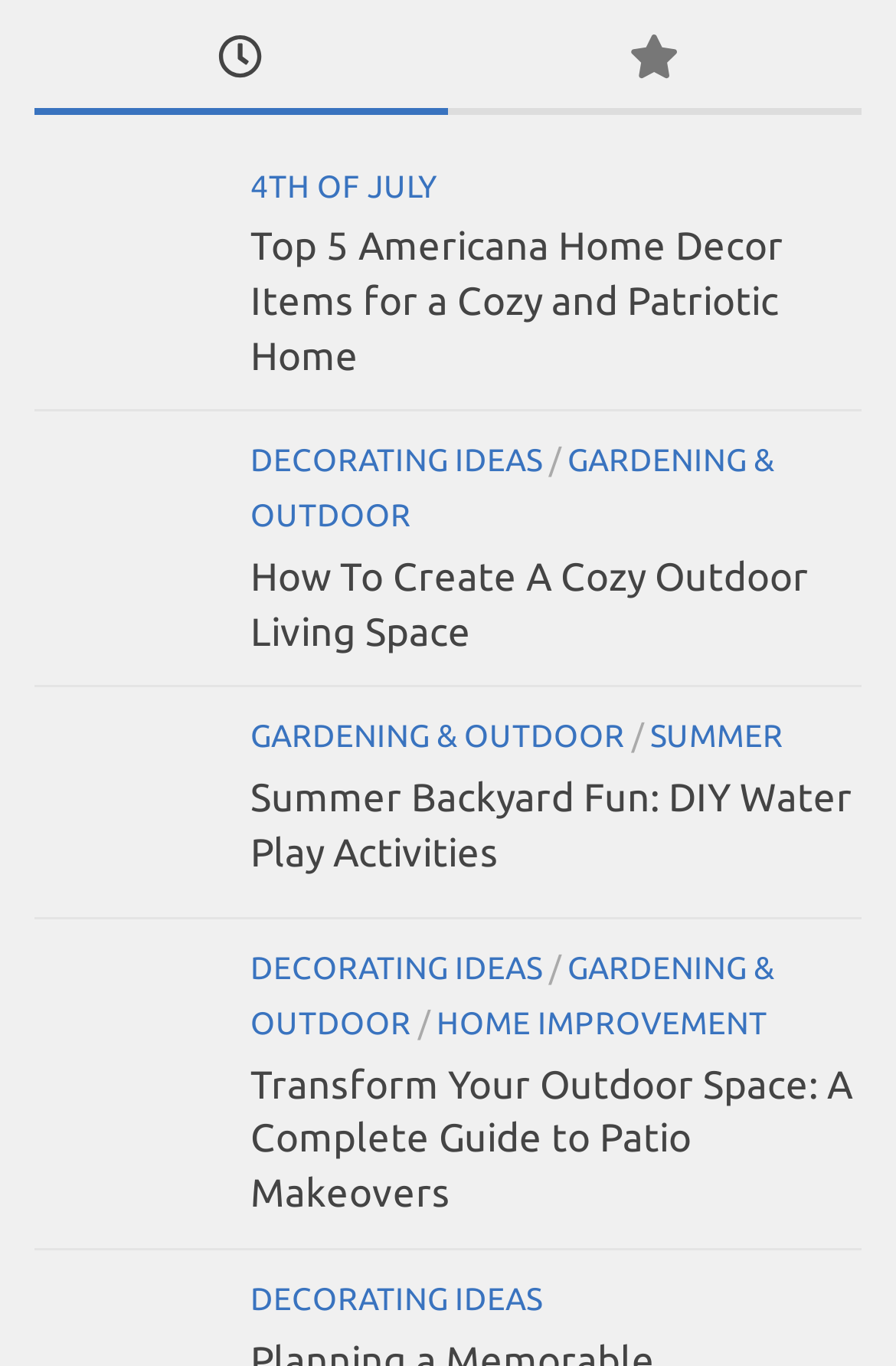What is the theme of the post with the title '4TH OF JULY'?
Using the image, respond with a single word or phrase.

Patriotic home decor